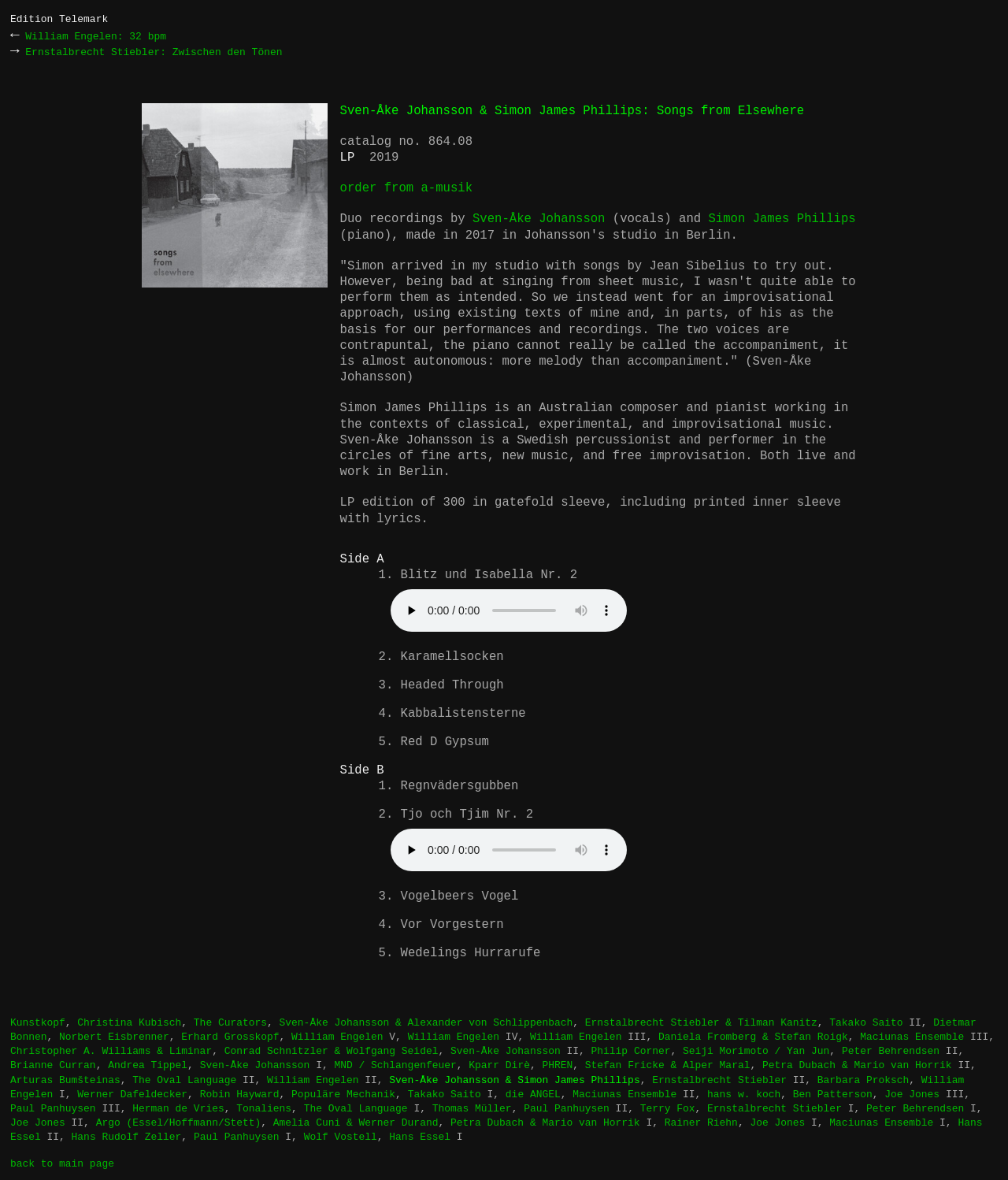How many editions of the album are available?
Provide a well-explained and detailed answer to the question.

The number of editions of the album can be found in the description of the album. It is mentioned that the album is an 'LP edition of 300 in gatefold sleeve, including printed inner sleeve with lyrics'.